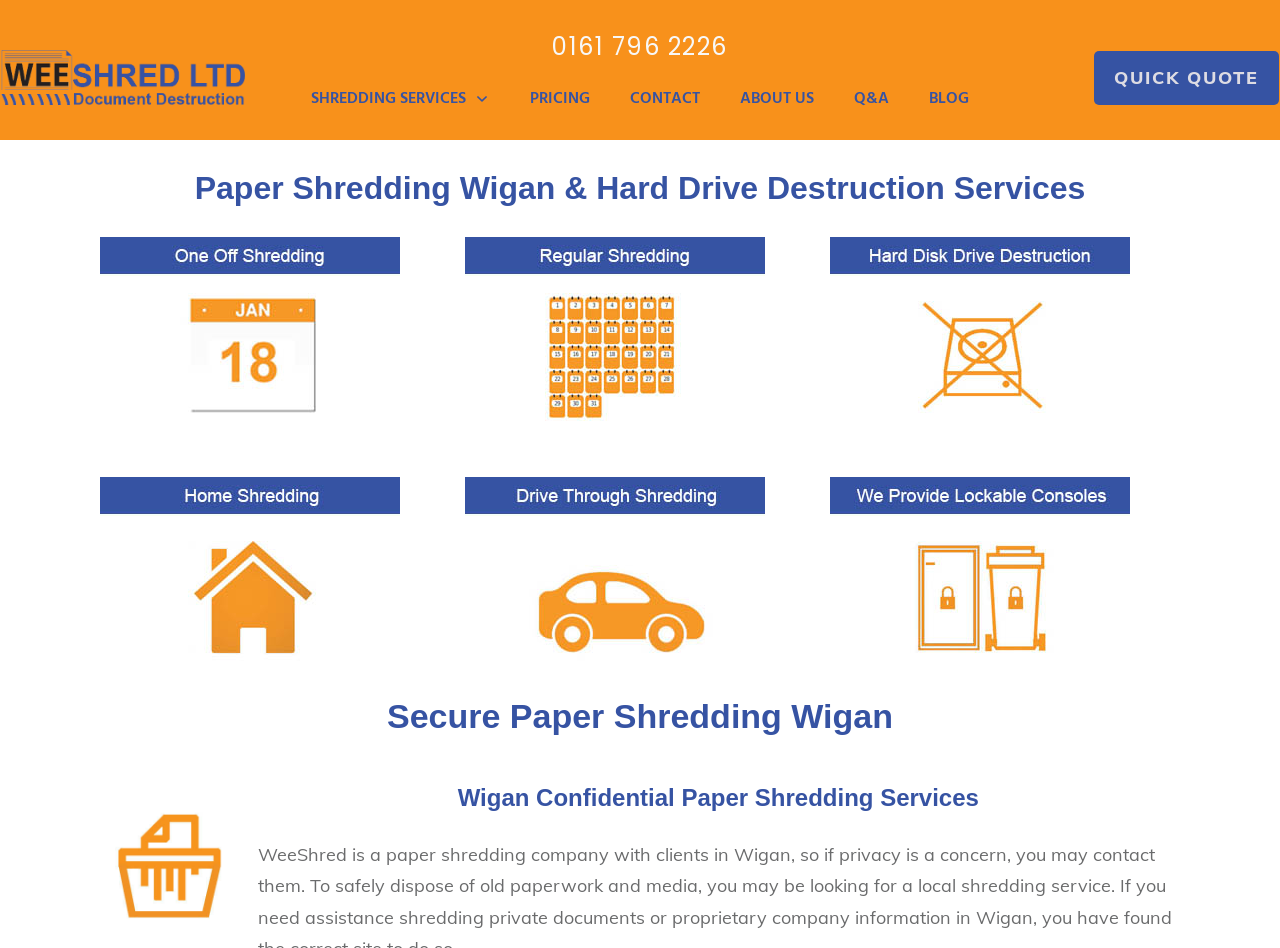What is the last menu item on the top navigation bar?
Please provide a detailed and comprehensive answer to the question.

I found the menu items on the top navigation bar by looking at the link elements at the top of the webpage. The last menu item is 'BLOG' which is located at the rightmost position.